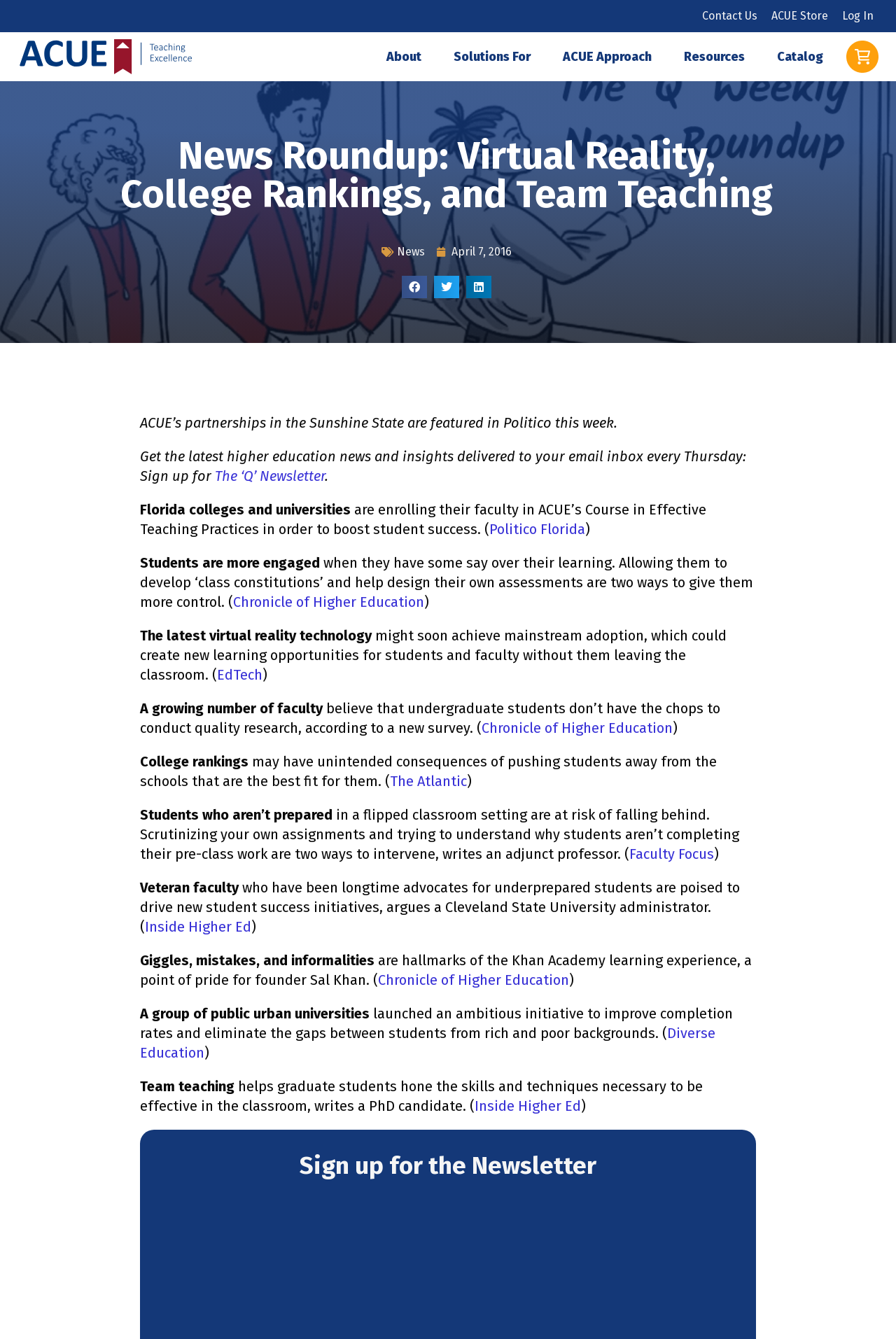Please determine the bounding box coordinates of the element's region to click for the following instruction: "Learn more about ACUE Approach".

[0.628, 0.037, 0.727, 0.048]